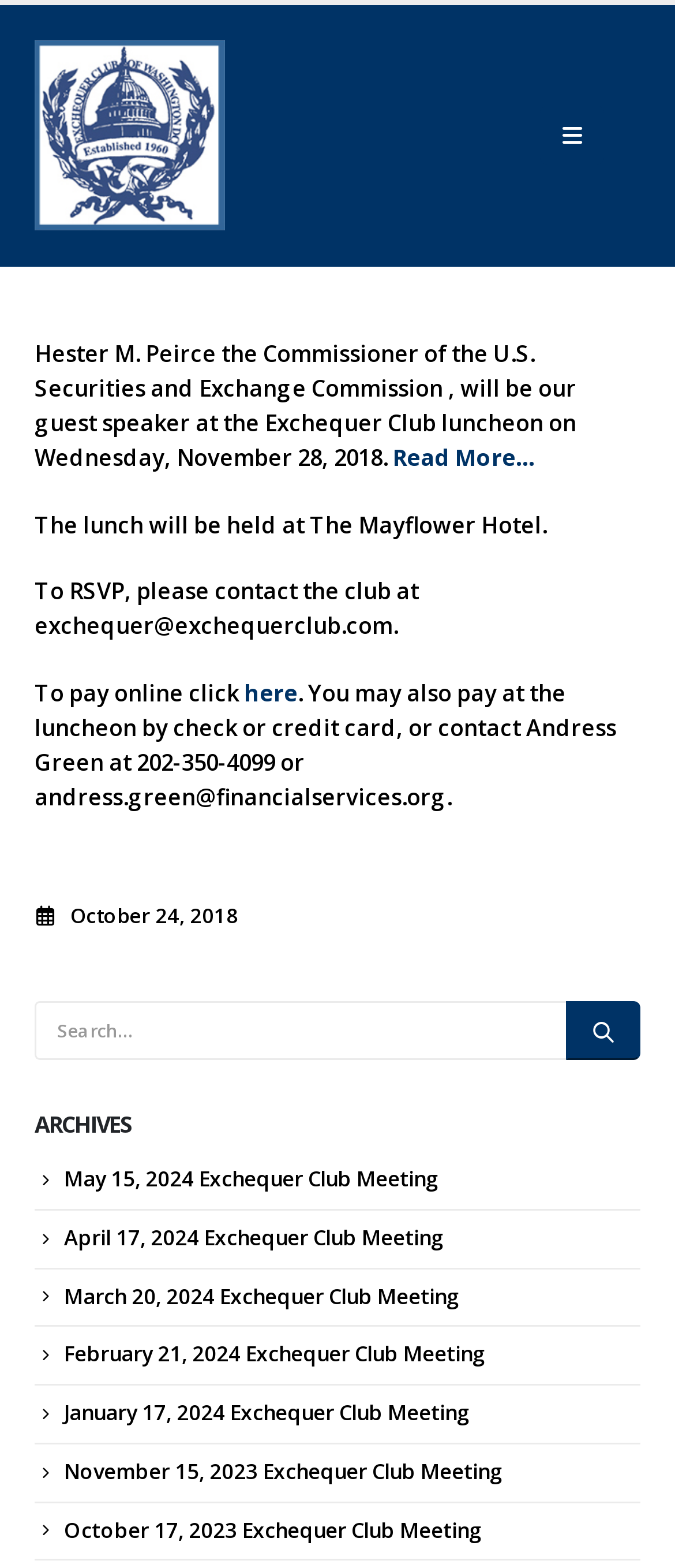Determine the bounding box coordinates of the clickable area required to perform the following instruction: "Click Exchequer Club of Washington, D.C.". The coordinates should be represented as four float numbers between 0 and 1: [left, top, right, bottom].

[0.051, 0.025, 0.333, 0.147]